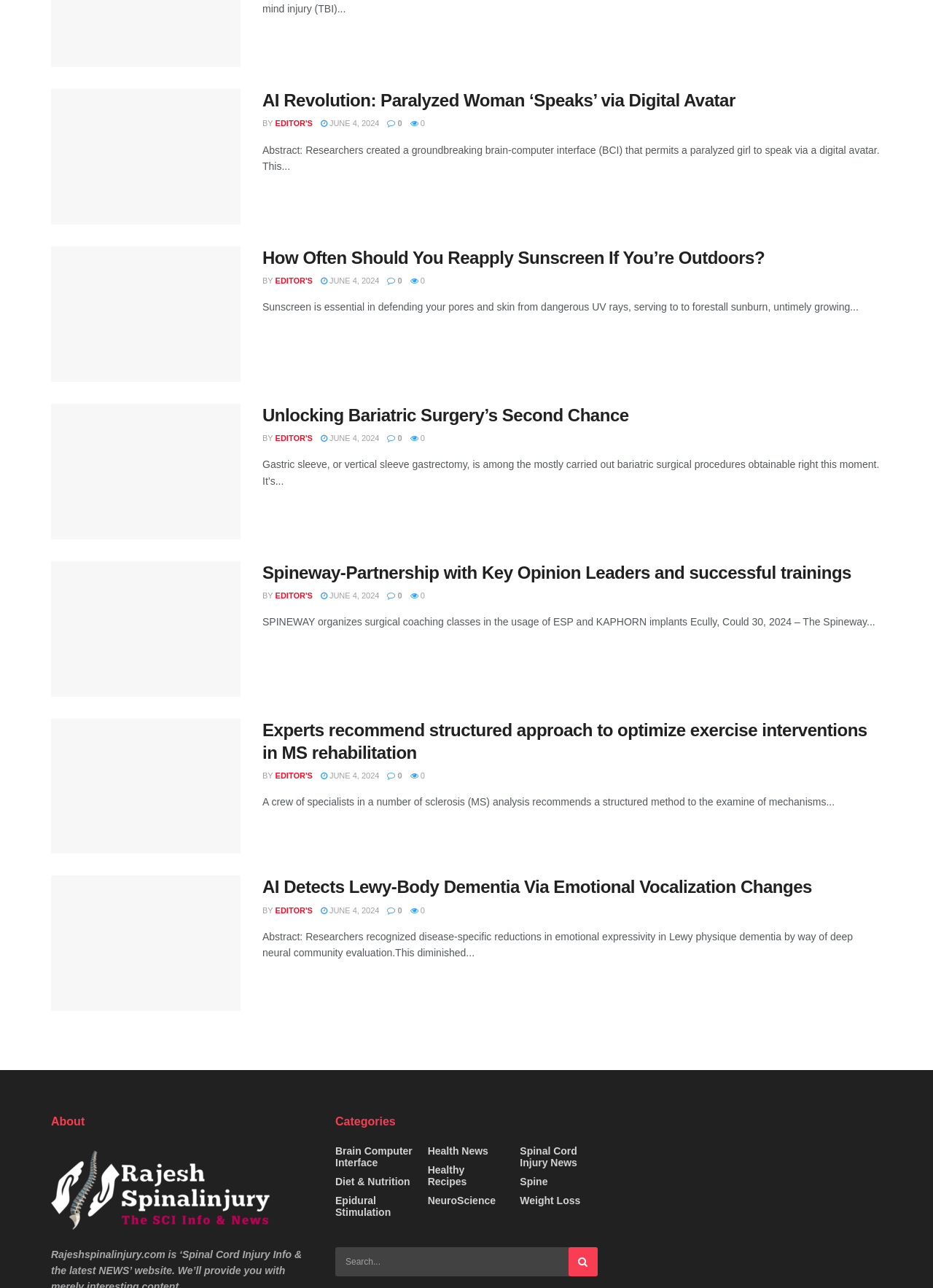Please identify the bounding box coordinates of the element I should click to complete this instruction: 'Click on the link to Experts recommend structured approach to optimize exercise interventions in MS rehabilitation'. The coordinates should be given as four float numbers between 0 and 1, like this: [left, top, right, bottom].

[0.055, 0.558, 0.258, 0.663]